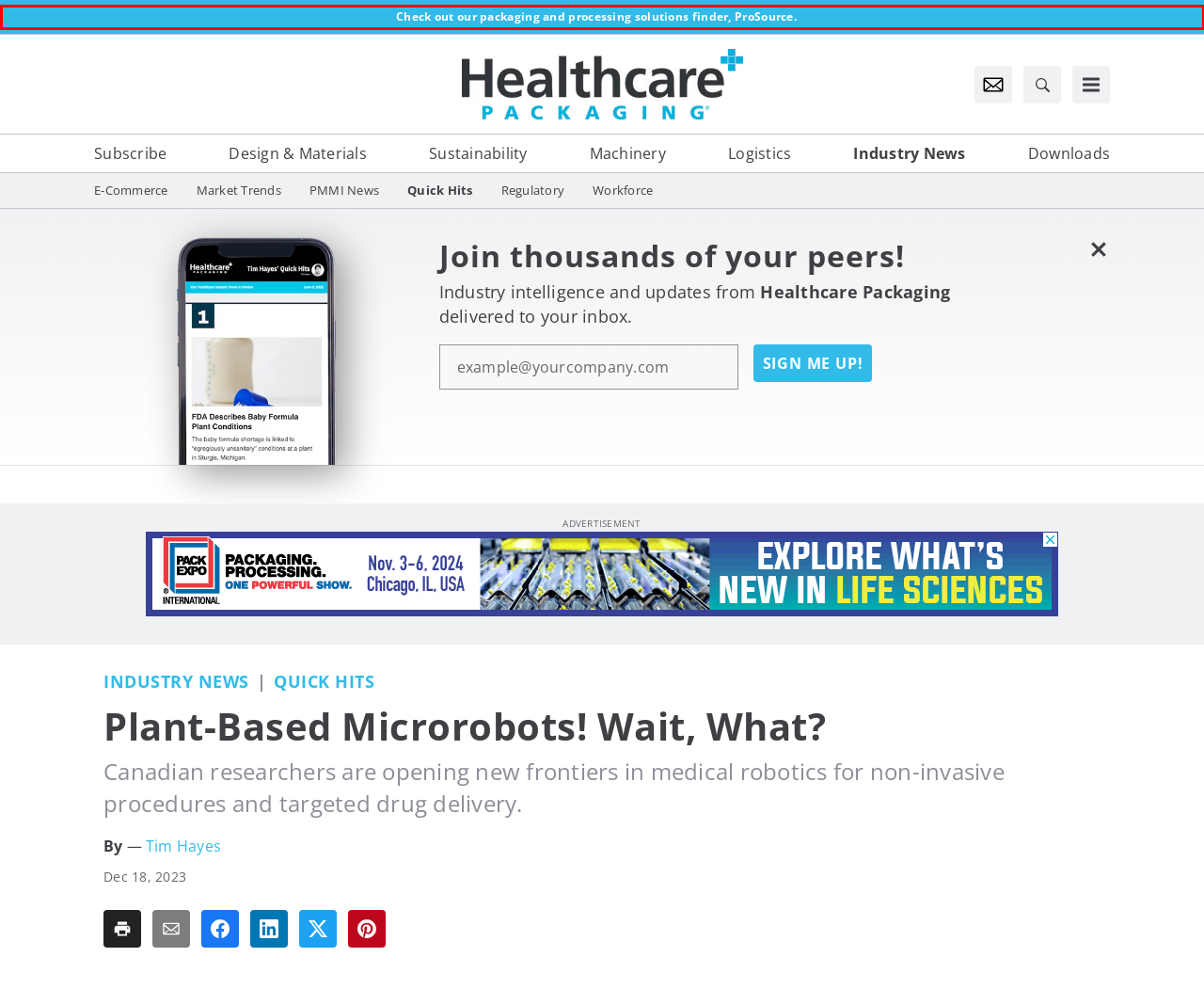You have received a screenshot of a webpage with a red bounding box indicating a UI element. Please determine the most fitting webpage description that matches the new webpage after clicking on the indicated element. The choices are:
A. Tim Hayes | Healthcare Packaging
B. PMMI ProSource: Find the top packaging and processing suppliers
C. Ethylene Oxide Alternative Poised to Make Device Sterilization Waves | Healthcare Packaging
D. Downloads | Healthcare Packaging
E. Nonprofit Civica’s New High-value Filling Lines Produce Insulin and More | Healthcare Packaging
F. FDA Expands Access to Self-Collection for Cervical Cancer Screening | Healthcare Packaging
G. FDA Requires DRESS Syndrome Warnings for Epilepsy Drugs | Healthcare Packaging
H. Home | University of Waterloo

B